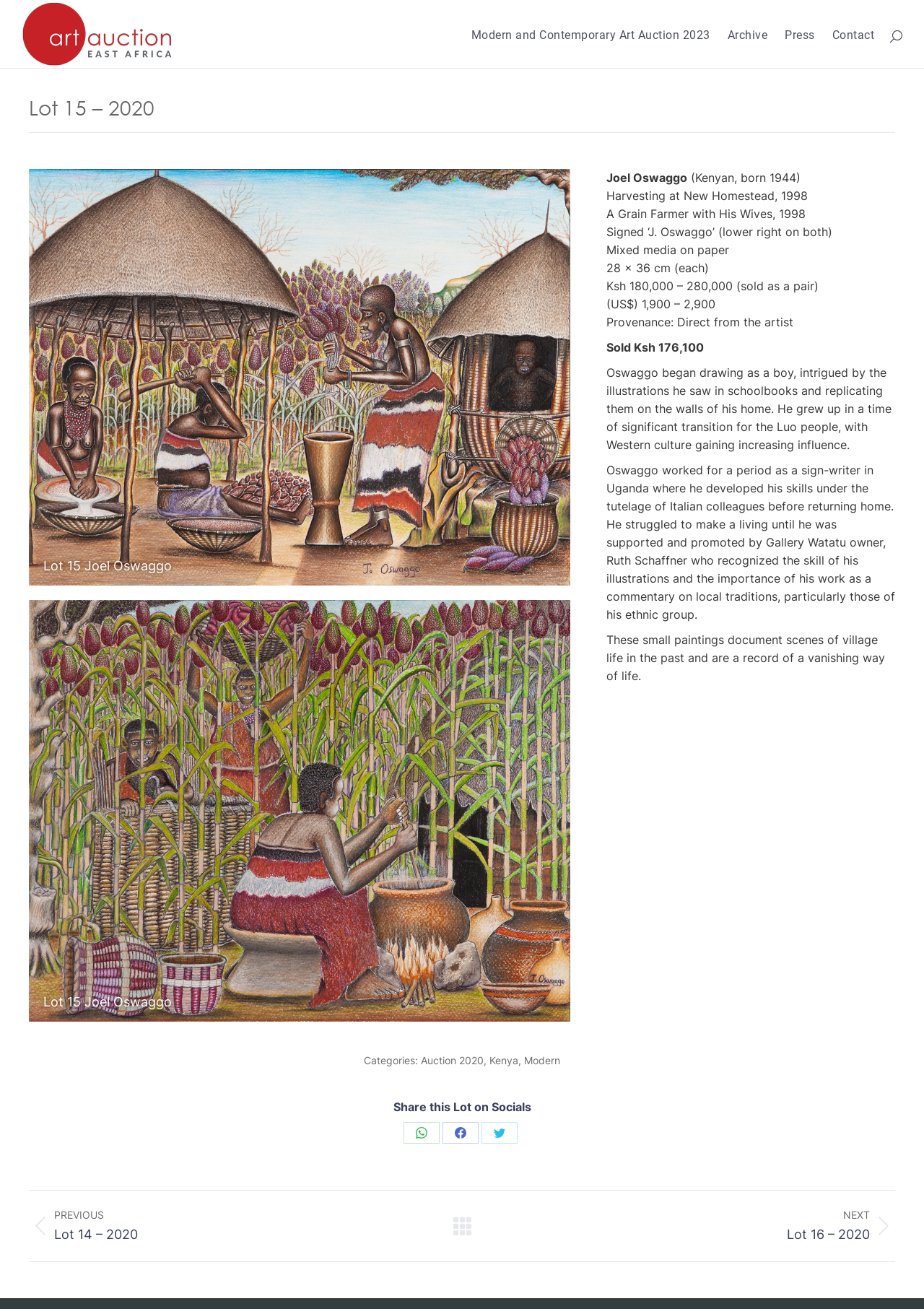Find the bounding box of the UI element described as follows: "PreviousPrevious project:Lot 14 – 2020".

[0.031, 0.923, 0.465, 0.95]